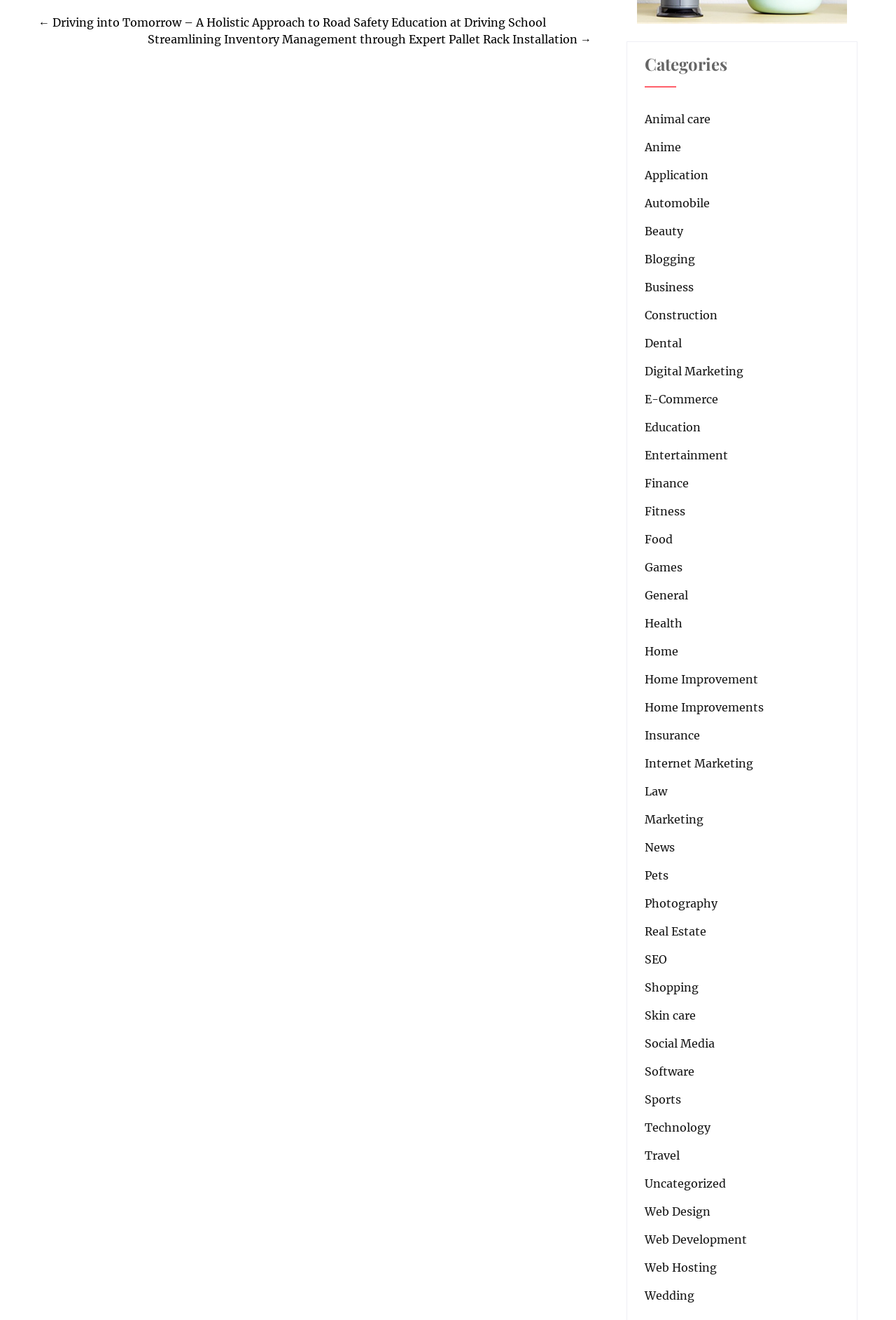From the webpage screenshot, predict the bounding box of the UI element that matches this description: "Dental".

[0.72, 0.253, 0.761, 0.266]